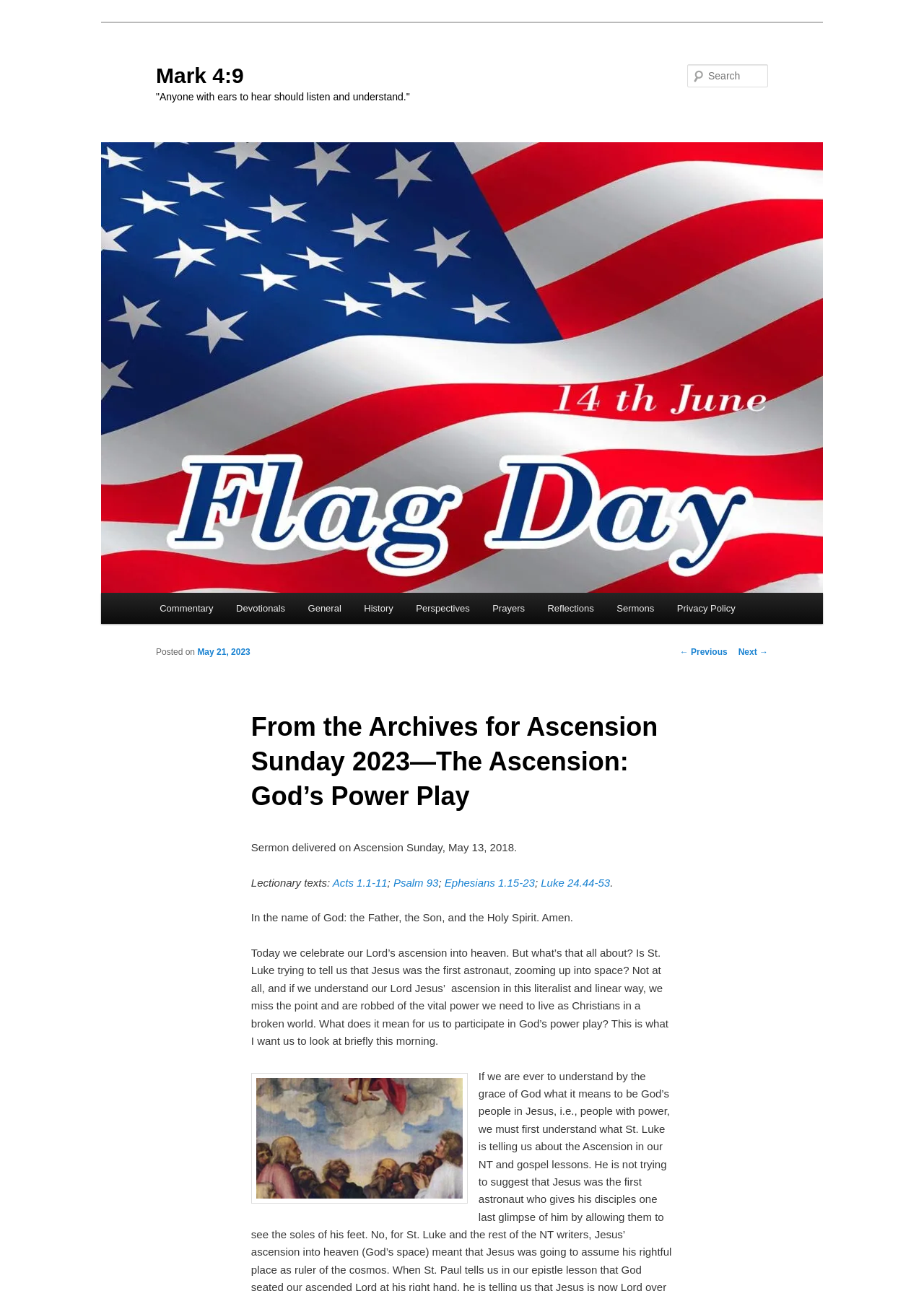Identify the bounding box for the given UI element using the description provided. Coordinates should be in the format (top-left x, top-left y, bottom-right x, bottom-right y) and must be between 0 and 1. Here is the description: parent_node: Search name="s" placeholder="Search"

[0.744, 0.05, 0.831, 0.068]